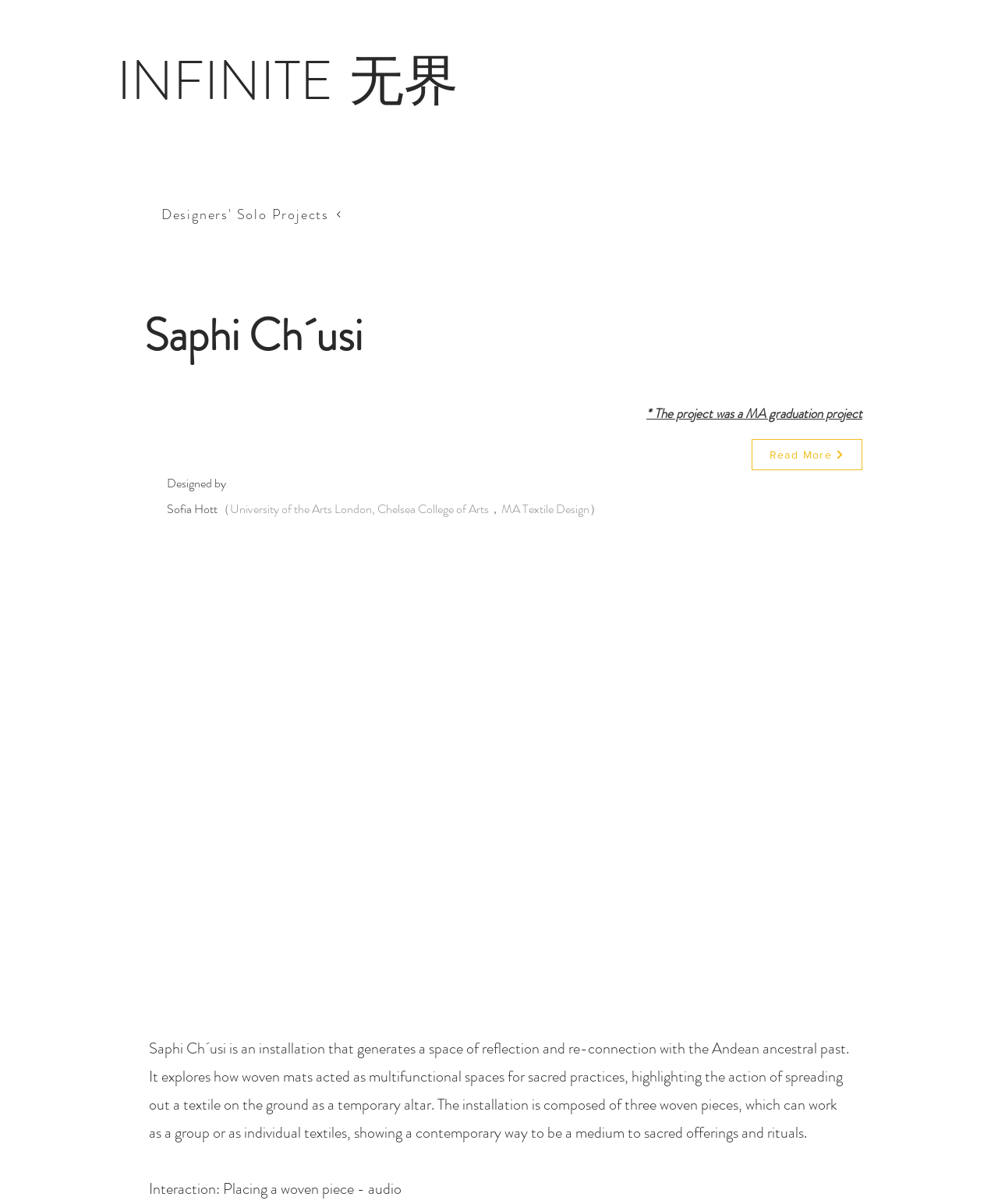Based on the image, please elaborate on the answer to the following question:
What happens when you place a woven piece?

I found the answer by looking at the long heading element that describes the installation. It mentions that interaction with the installation involves placing a woven piece, which triggers an audio response.